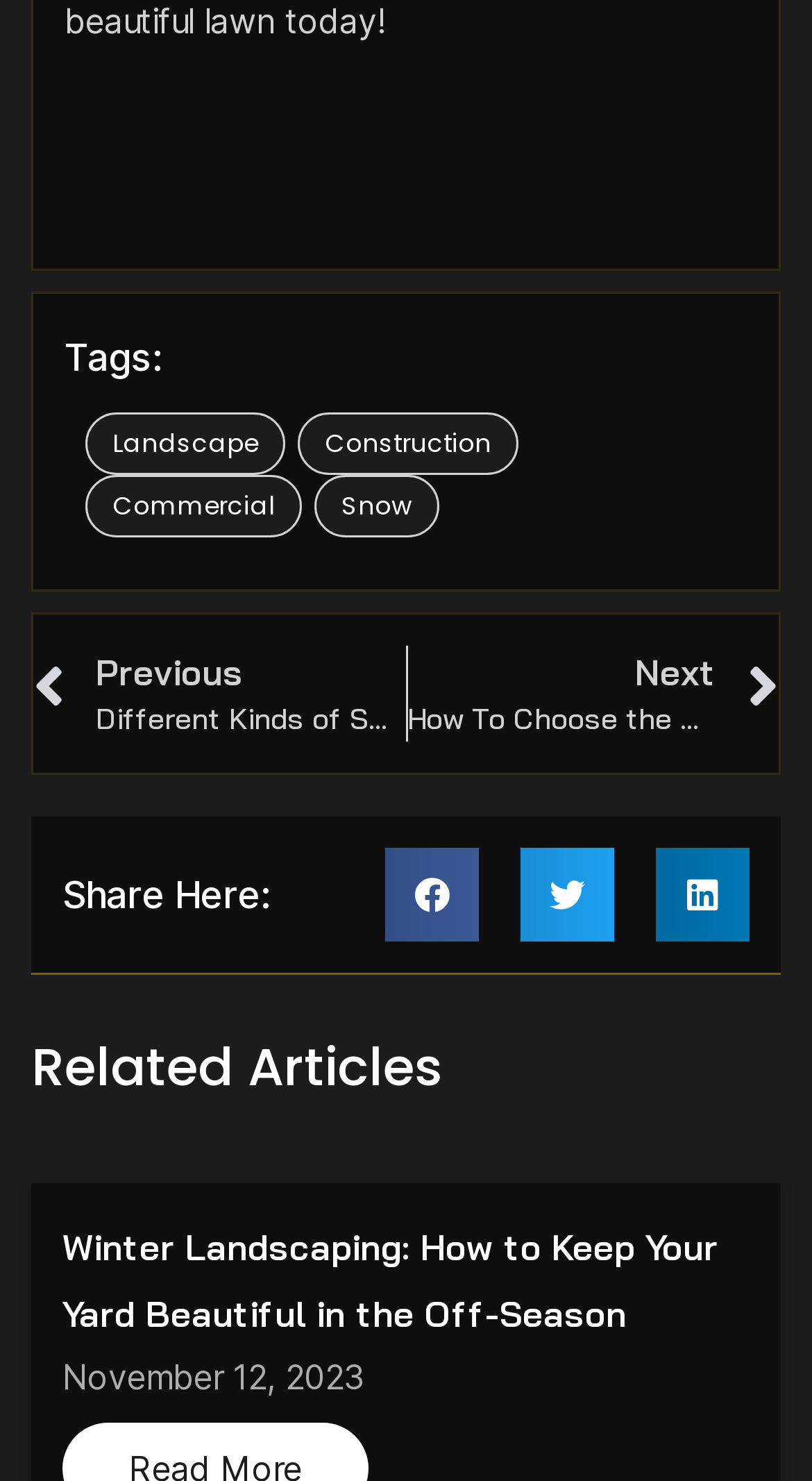How many buttons are there under 'Tags:'?
Based on the screenshot, give a detailed explanation to answer the question.

I counted the number of buttons under the 'Tags:' heading, which are 'Landscape', 'Construction', 'Commercial', and 'Snow', so there are 4 buttons in total.